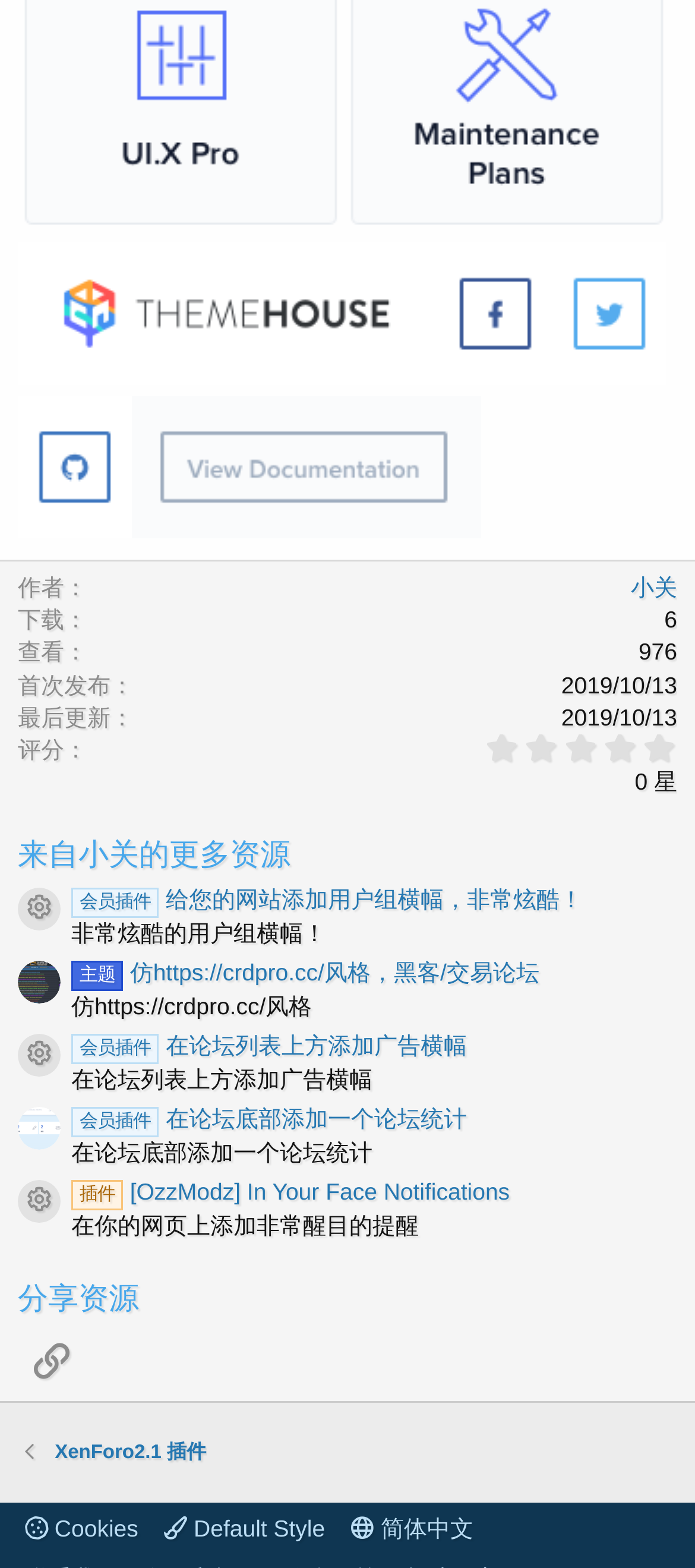What is the author of the resource?
Look at the image and respond with a one-word or short phrase answer.

小关